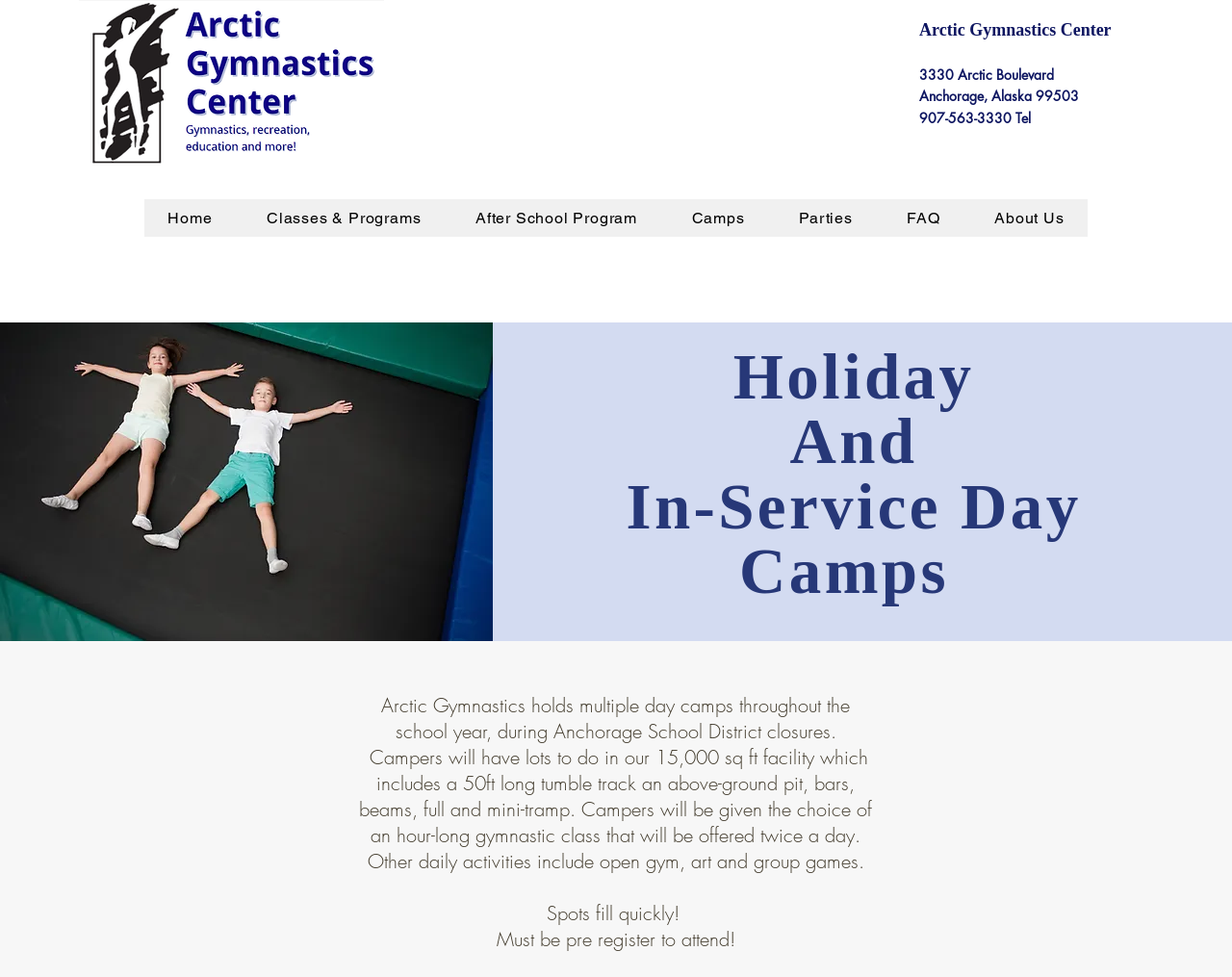Answer this question in one word or a short phrase: What activities are available at the camp?

Gymnastics, open gym, art, and group games